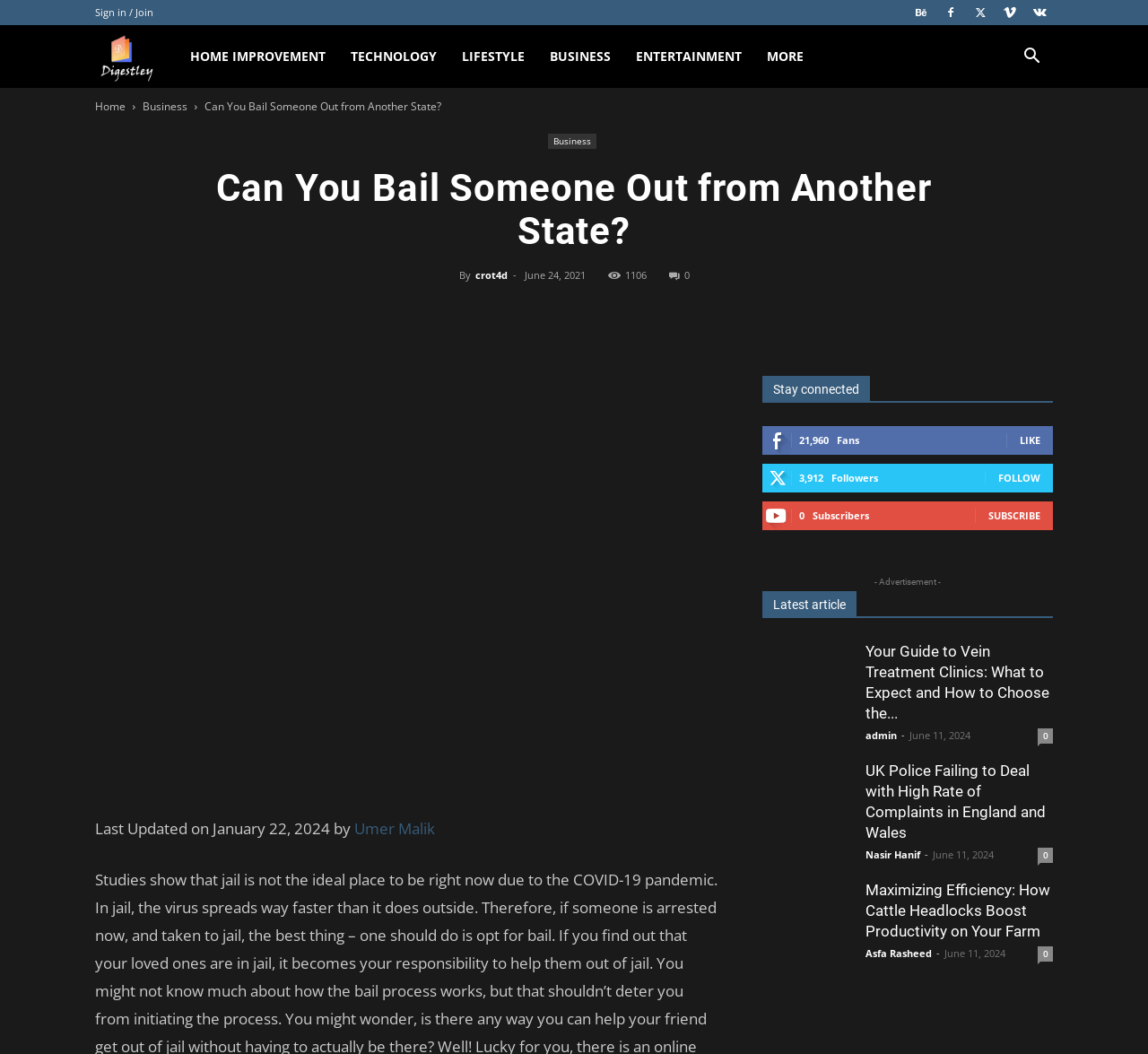Can you identify the bounding box coordinates of the clickable region needed to carry out this instruction: 'Search for something'? The coordinates should be four float numbers within the range of 0 to 1, stated as [left, top, right, bottom].

[0.88, 0.047, 0.917, 0.063]